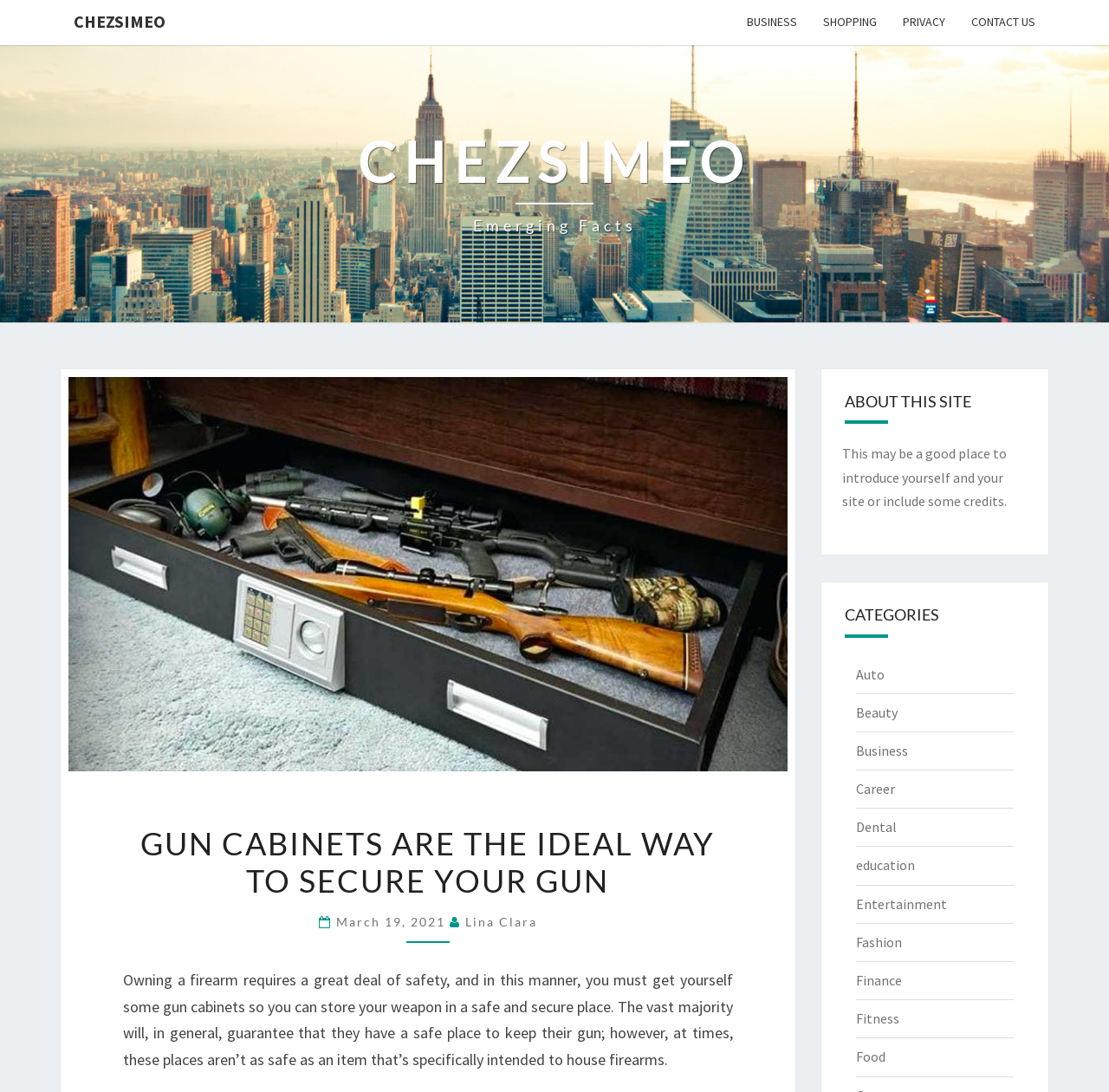Analyze the image and provide a detailed answer to the question: What is the topic of the article?

The topic of the article can be inferred from the title 'GUN CABINETS ARE THE IDEAL WAY TO SECURE YOUR GUN' and the content of the article, which discusses the importance of gun cabinets for safety.